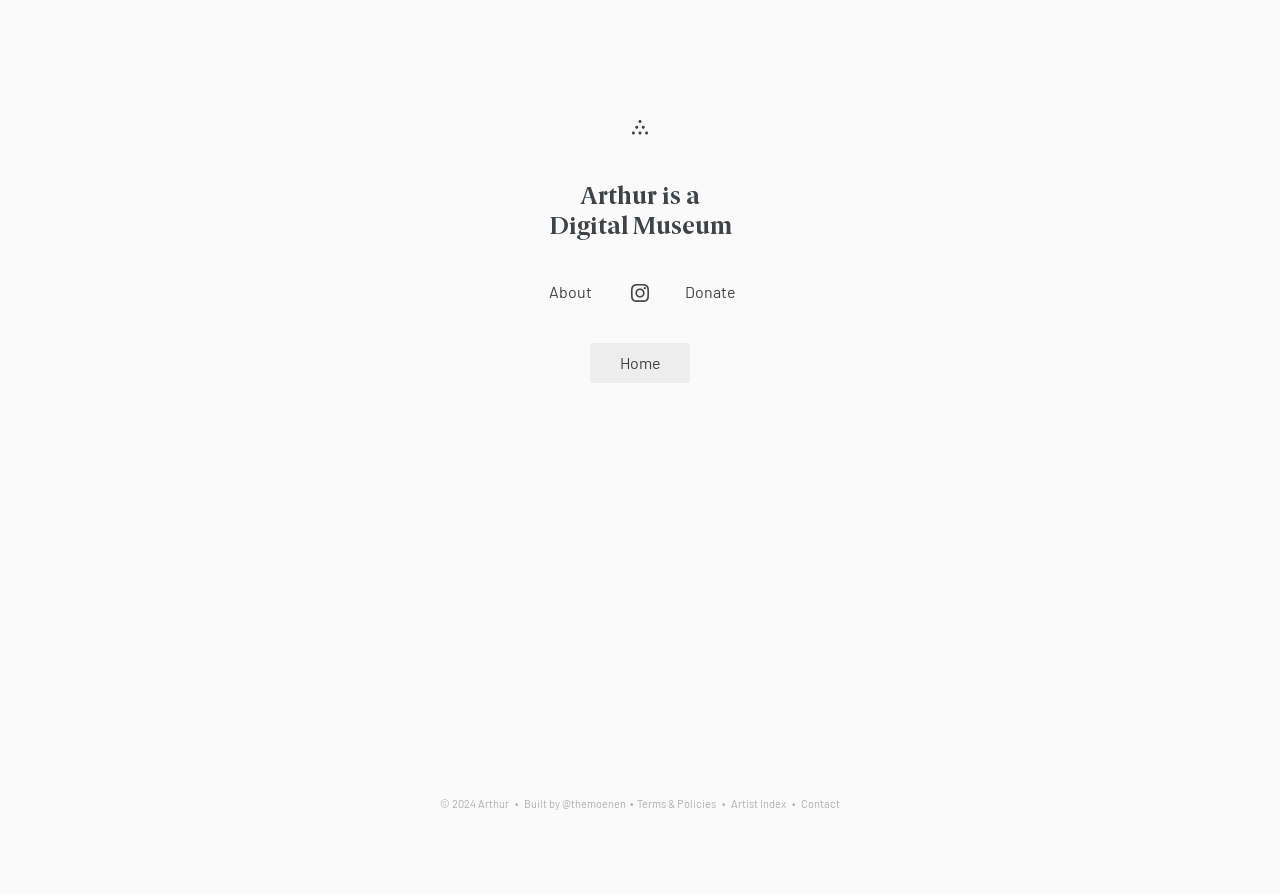Please mark the bounding box coordinates of the area that should be clicked to carry out the instruction: "Click the 'Kiellä' button".

None